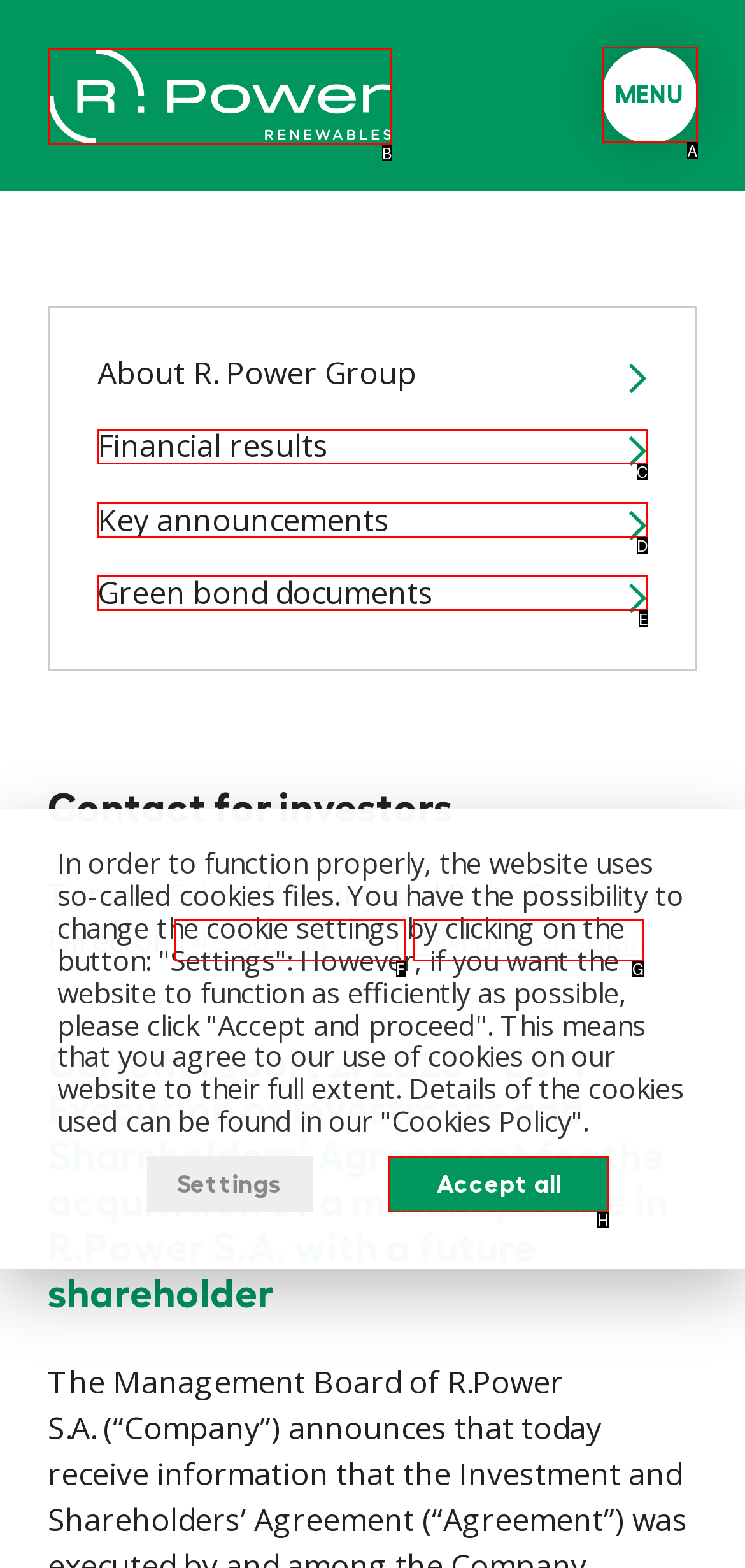Tell me which UI element to click to fulfill the given task: Click the MENU button. Respond with the letter of the correct option directly.

A